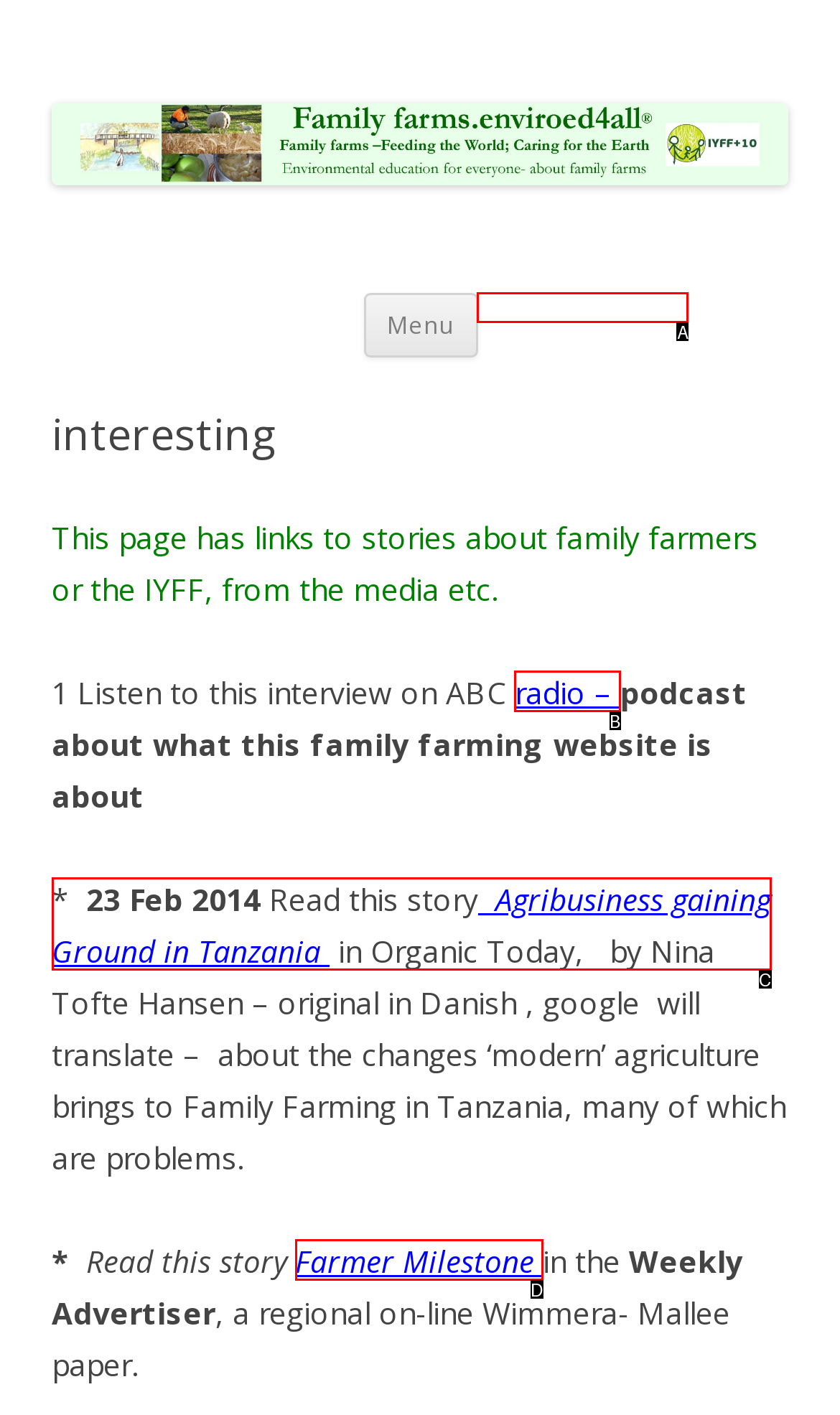Select the HTML element that matches the description: Skip to content. Provide the letter of the chosen option as your answer.

A